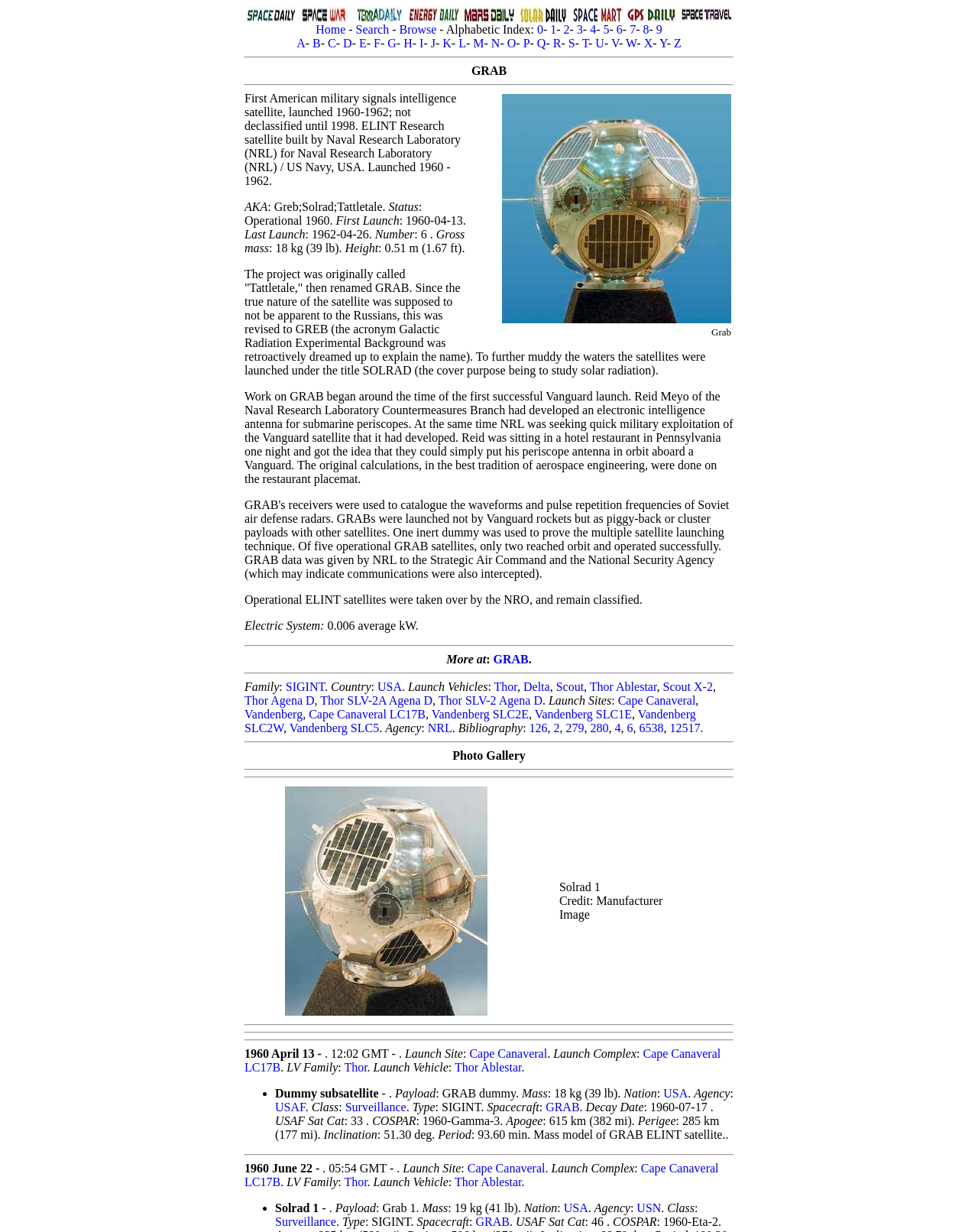Please mark the bounding box coordinates of the area that should be clicked to carry out the instruction: "Click on Browse".

[0.408, 0.019, 0.446, 0.029]